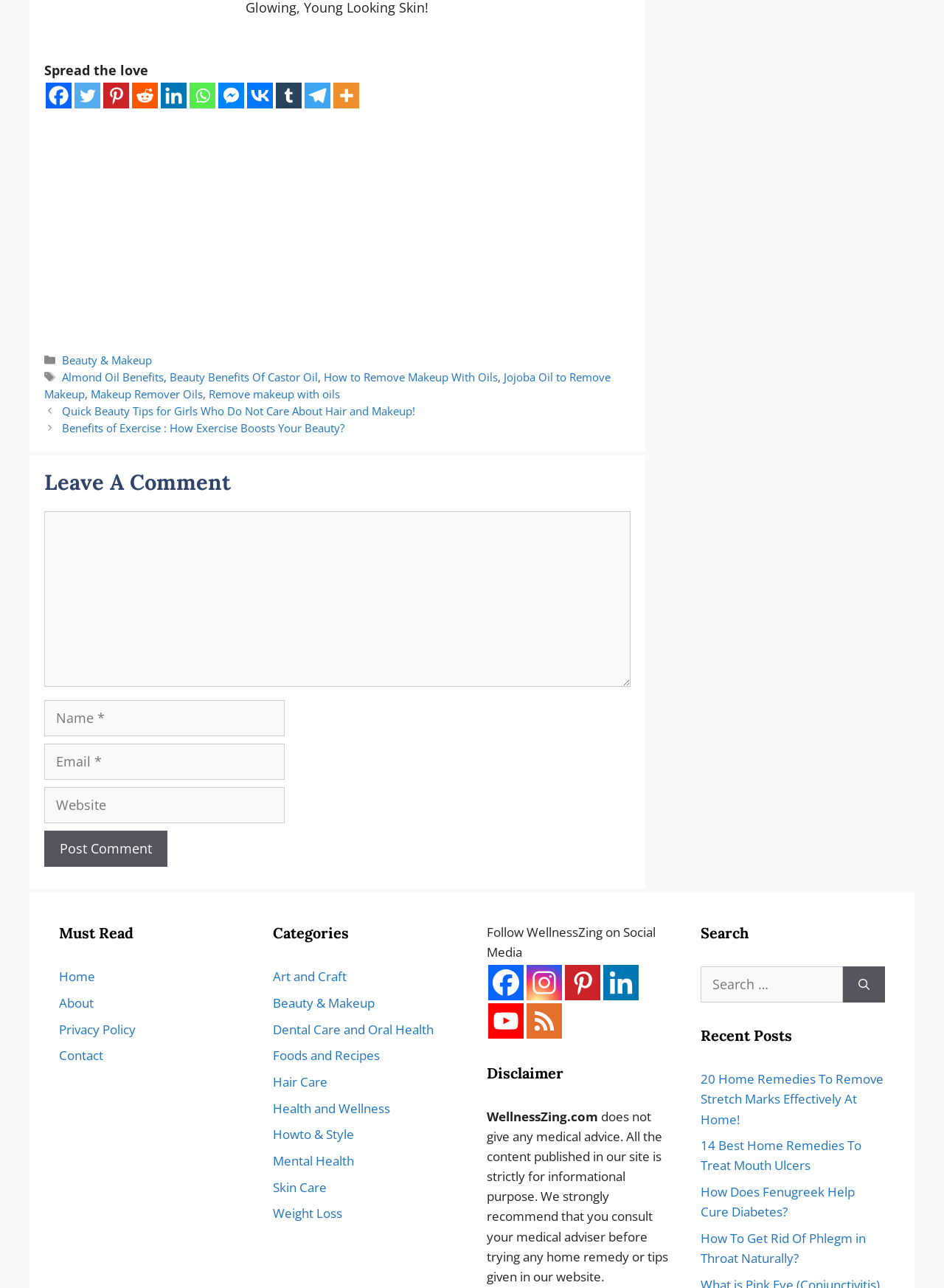What is the purpose of the search box?
Refer to the image and provide a one-word or short phrase answer.

To search for posts